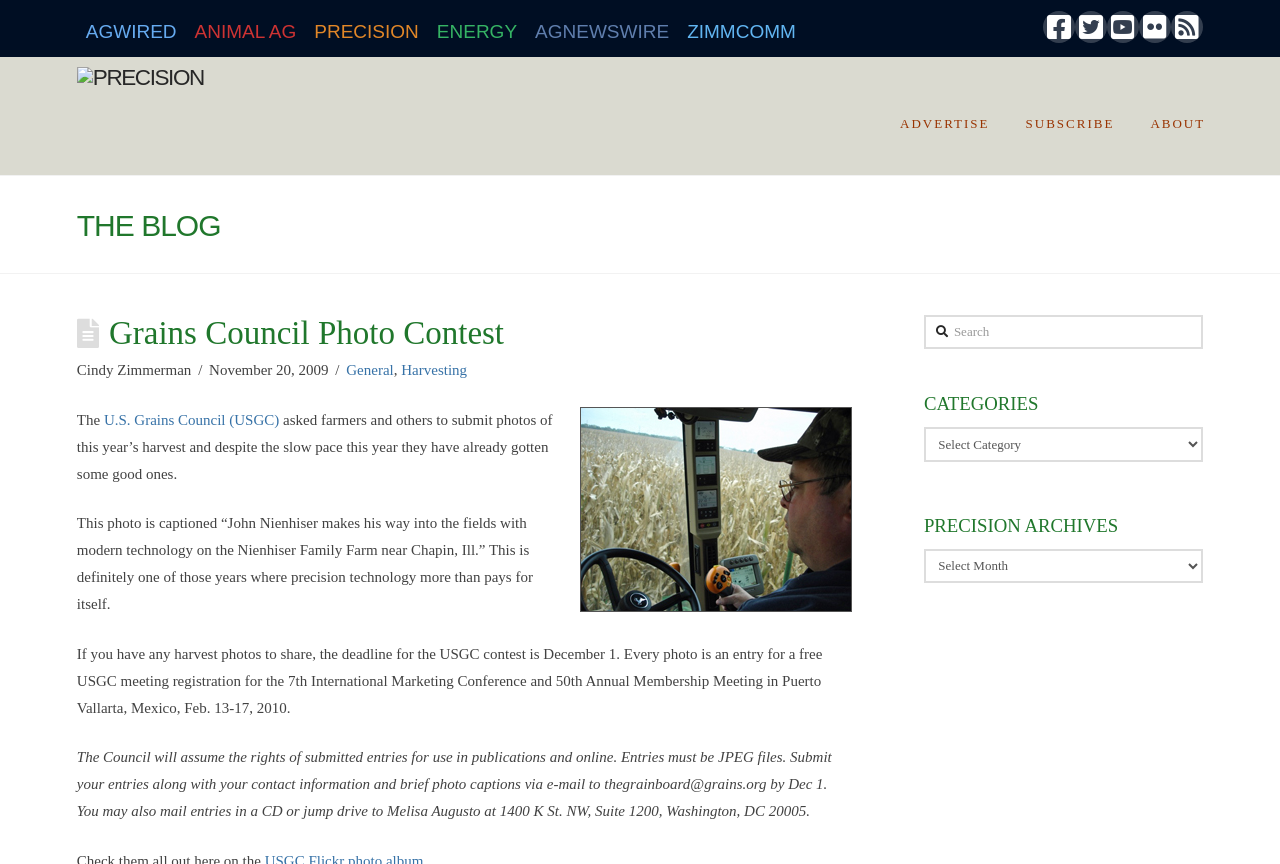Please identify the bounding box coordinates of the clickable element to fulfill the following instruction: "Search for something". The coordinates should be four float numbers between 0 and 1, i.e., [left, top, right, bottom].

[0.722, 0.365, 0.94, 0.404]